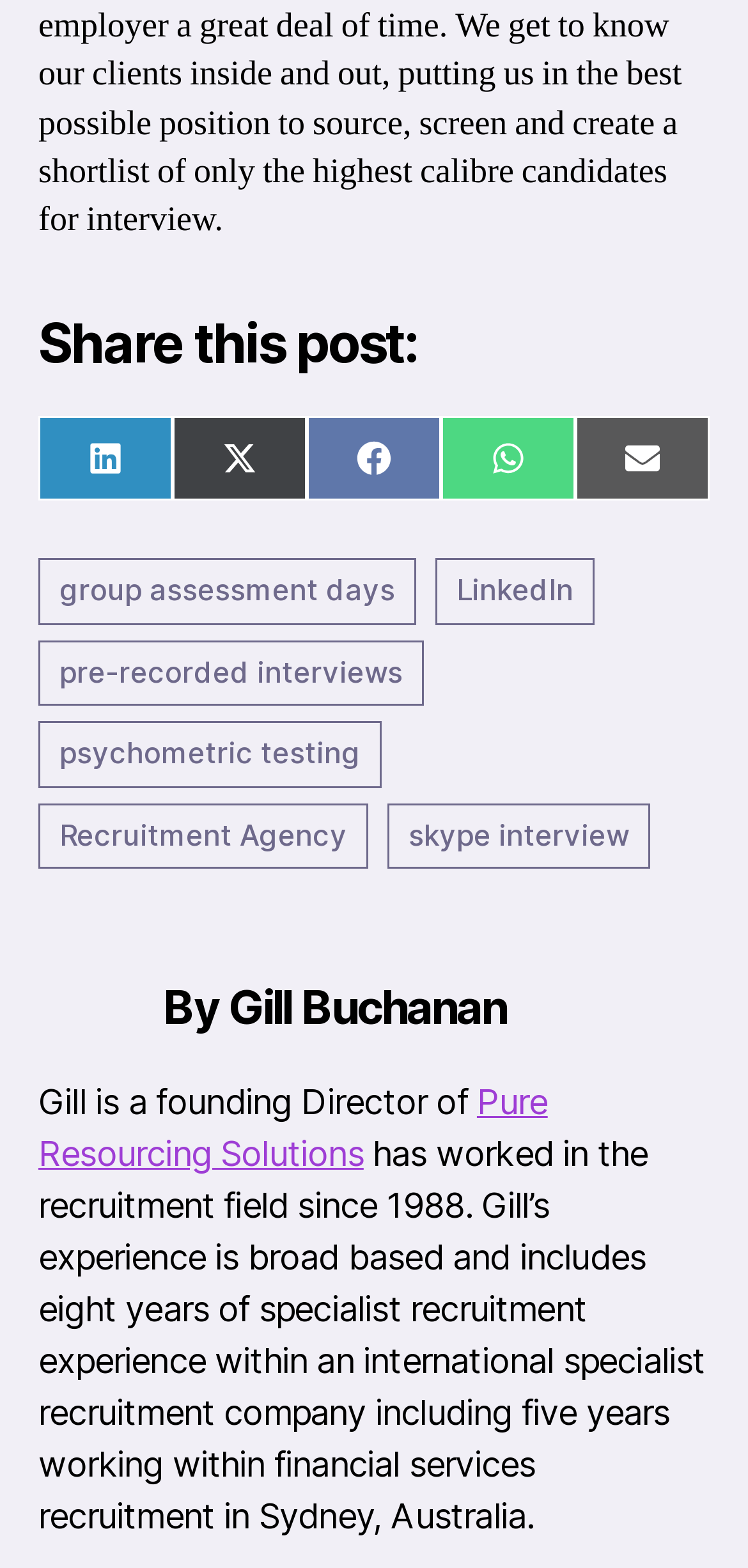Find the bounding box coordinates of the element you need to click on to perform this action: 'Learn more about pre-recorded interviews'. The coordinates should be represented by four float values between 0 and 1, in the format [left, top, right, bottom].

[0.051, 0.408, 0.567, 0.45]